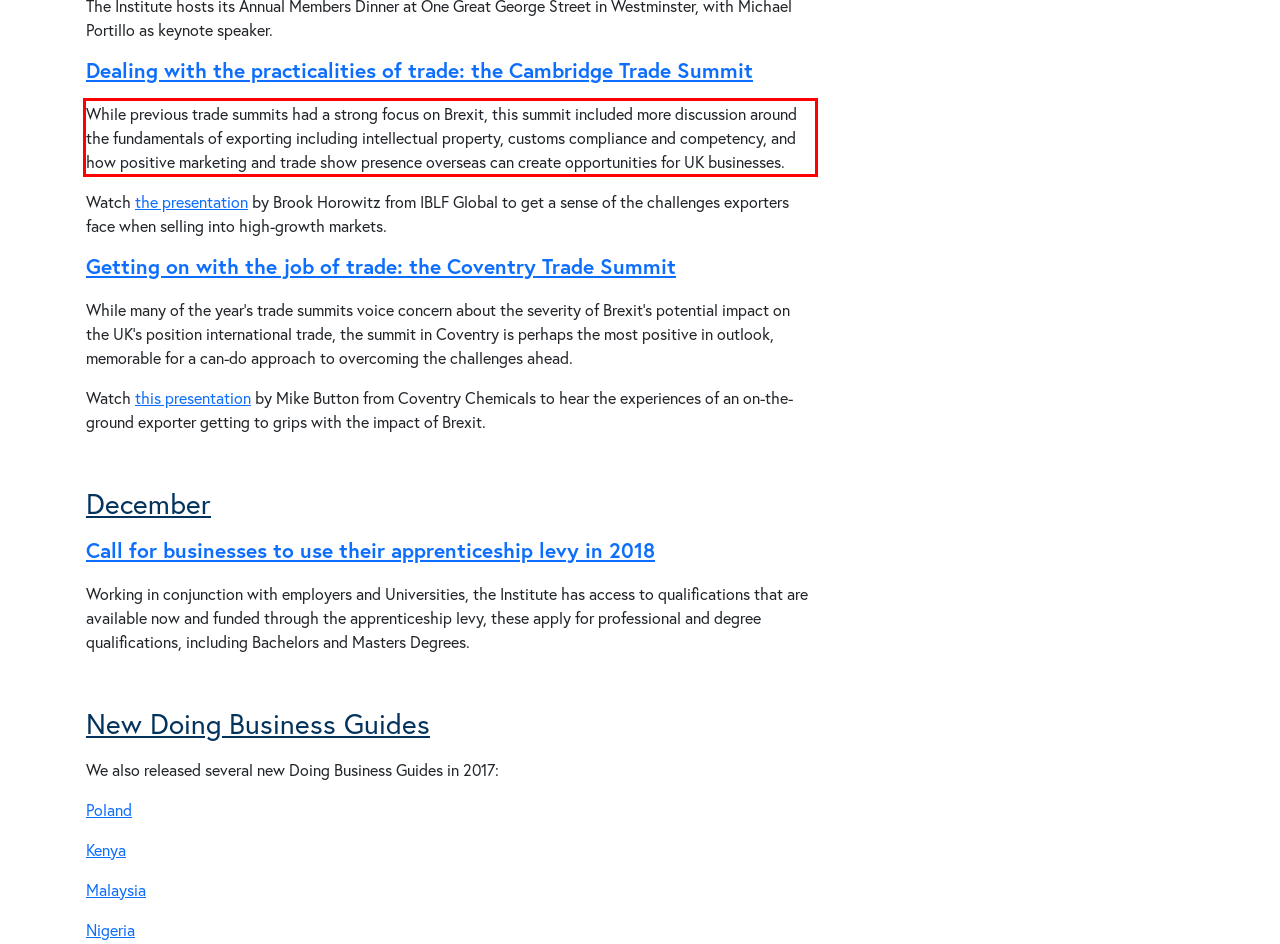Please look at the webpage screenshot and extract the text enclosed by the red bounding box.

While previous trade summits had a strong focus on Brexit, this summit included more discussion around the fundamentals of exporting including intellectual property, customs compliance and competency, and how positive marketing and trade show presence overseas can create opportunities for UK businesses.